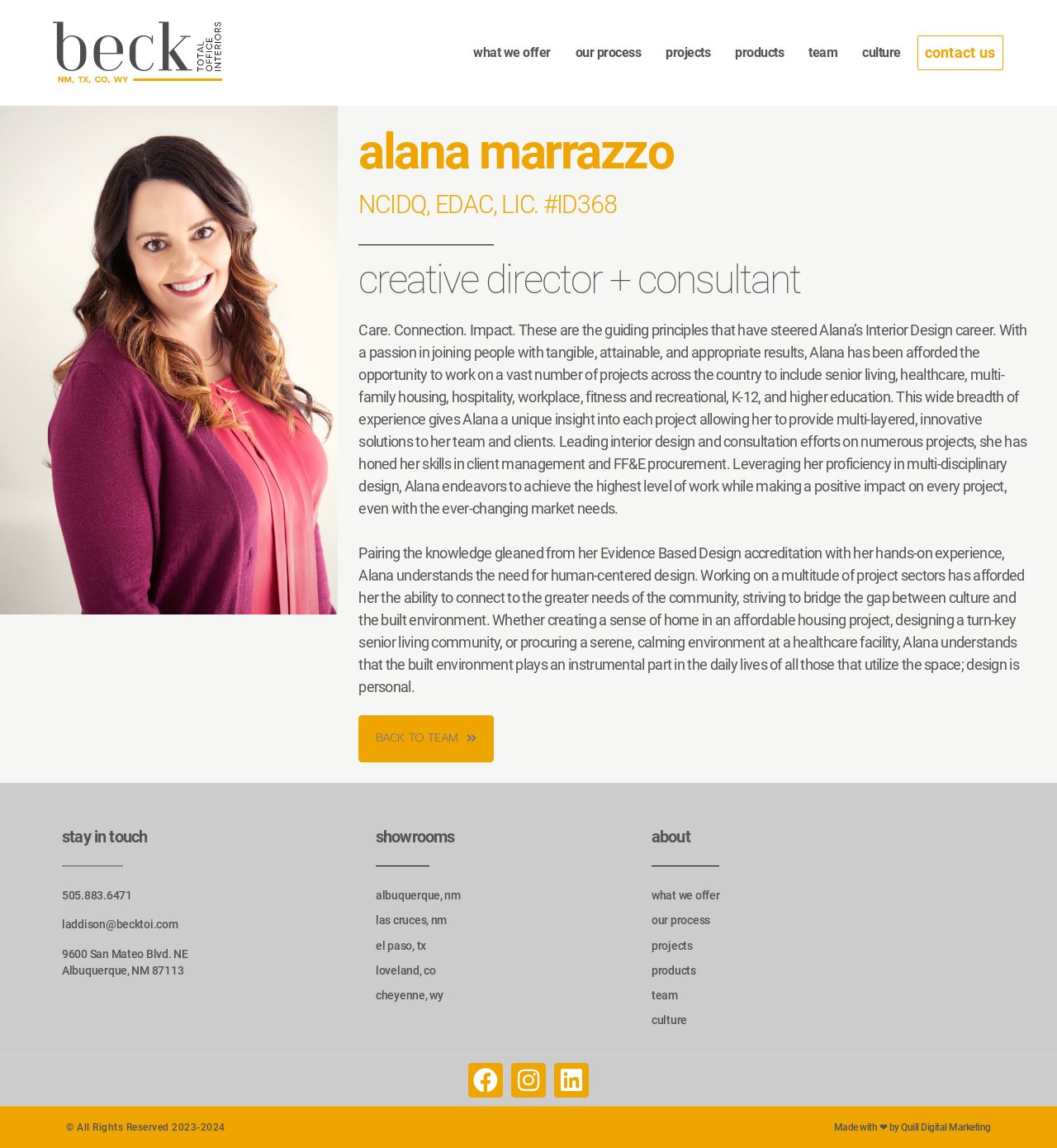Please identify the bounding box coordinates of the area that needs to be clicked to follow this instruction: "Contact us".

[0.868, 0.031, 0.949, 0.061]